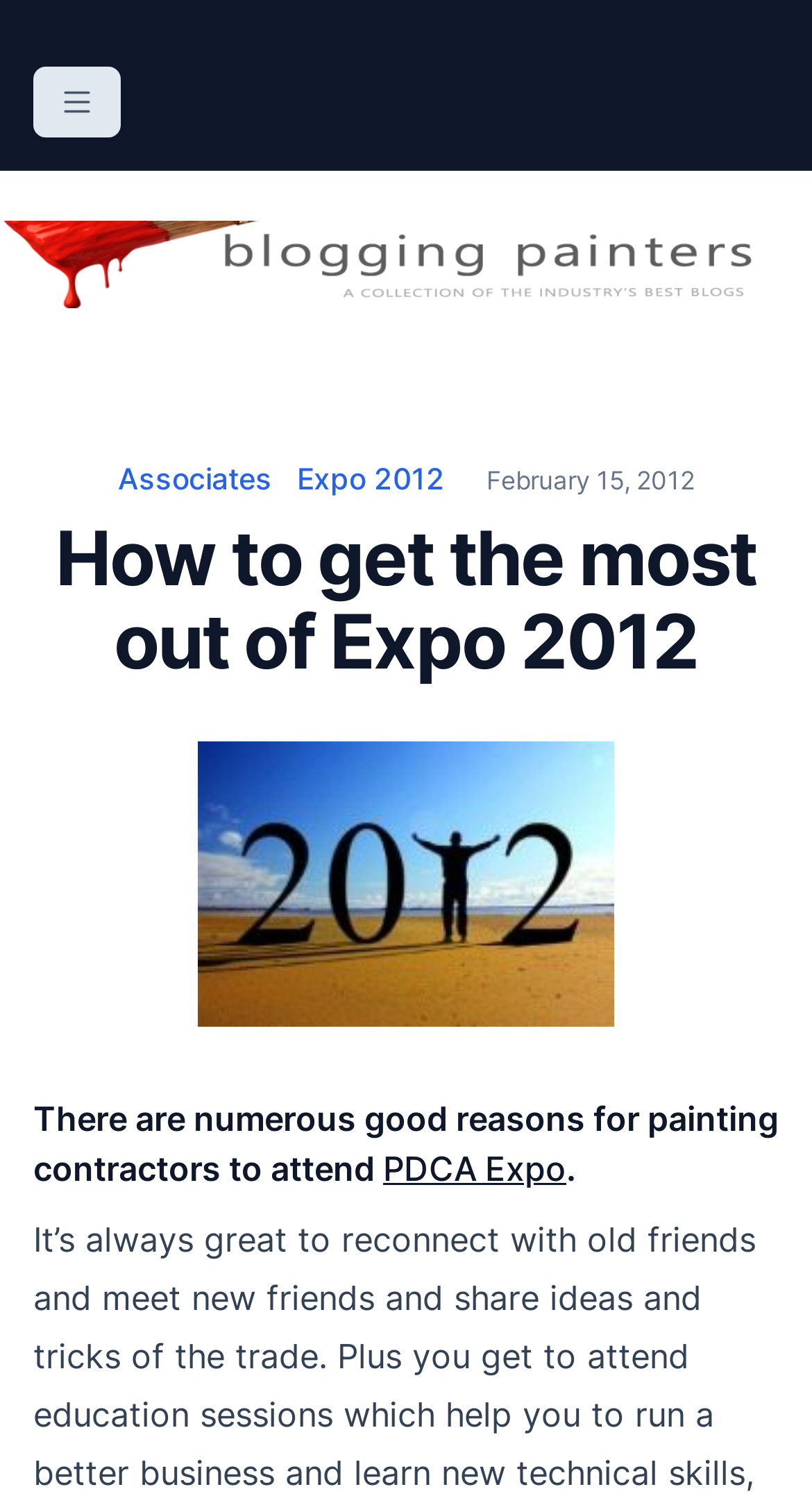Reply to the question with a brief word or phrase: What is the name of the blog?

The Blogging Painters